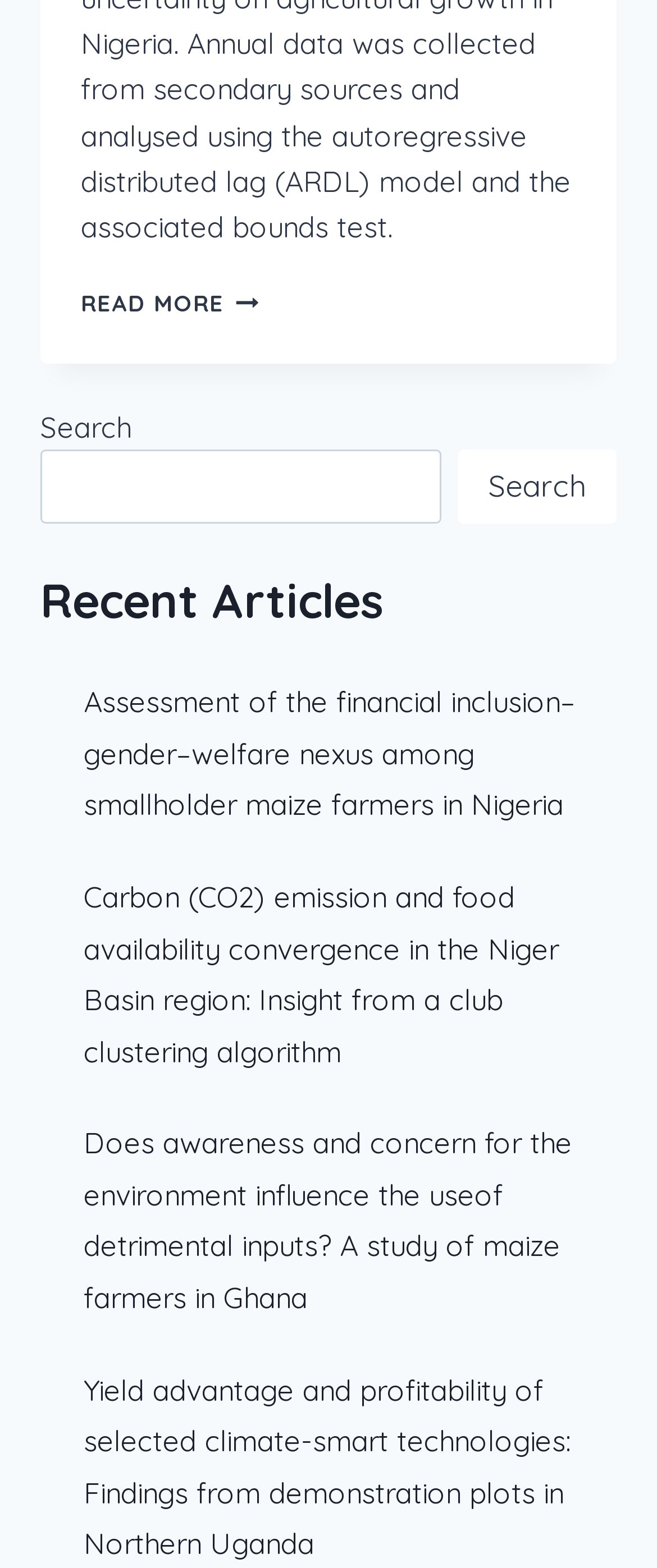Find the bounding box of the UI element described as follows: "Facebook".

None